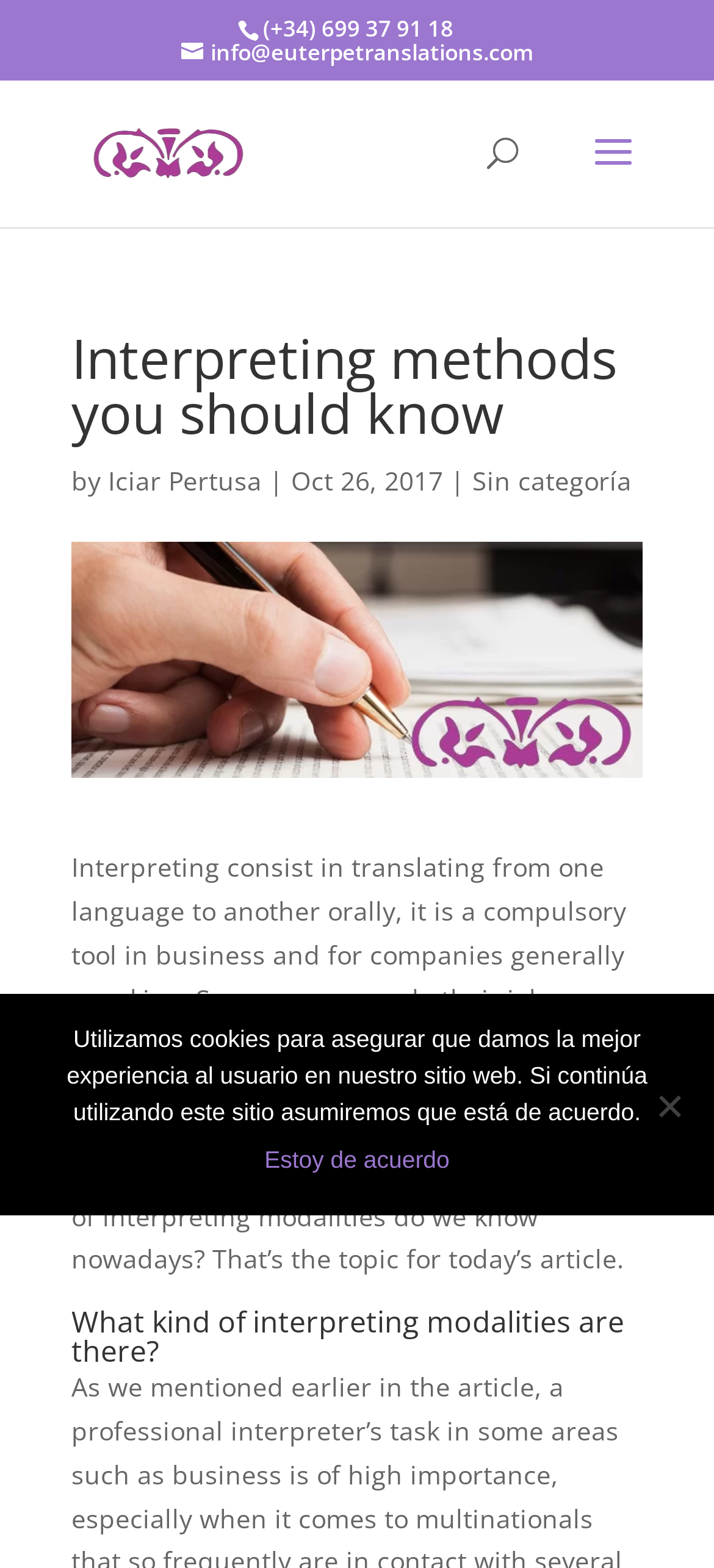What is the date of the article?
Give a detailed explanation using the information visible in the image.

I found the date of the article by looking at the section below the heading 'Interpreting methods you should know', where I saw a static text element with the date 'Oct 26, 2017'.